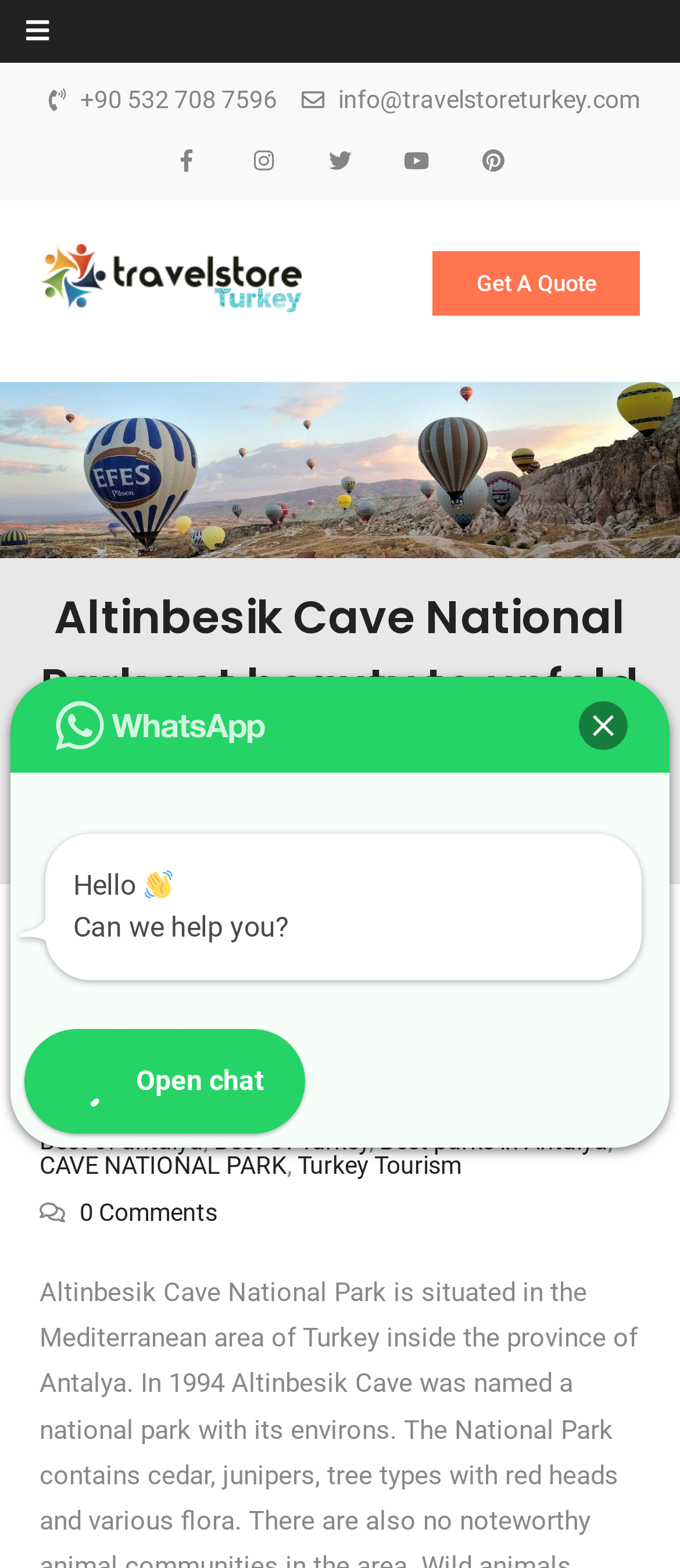Please provide a comprehensive response to the question below by analyzing the image: 
What type of park is Altinbesik Cave?

I found this information by looking at the link element with the text 'Altinbesik Cave National Park' which is located in the breadcrumbs section of the webpage.